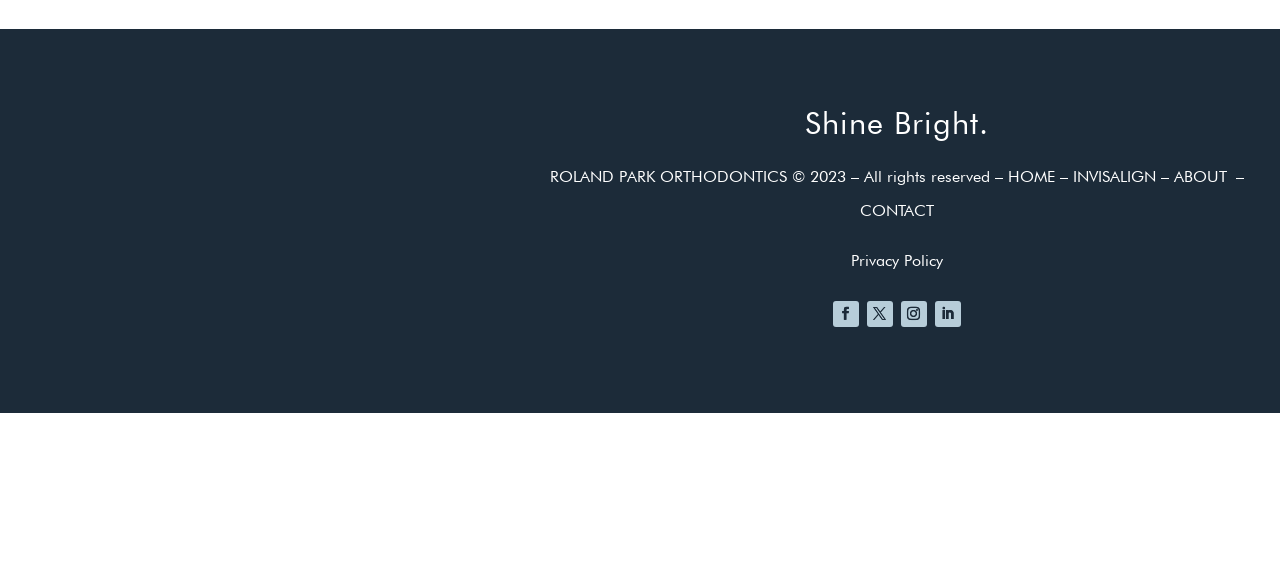Extract the bounding box of the UI element described as: "INVISALIGN".

[0.838, 0.291, 0.903, 0.324]